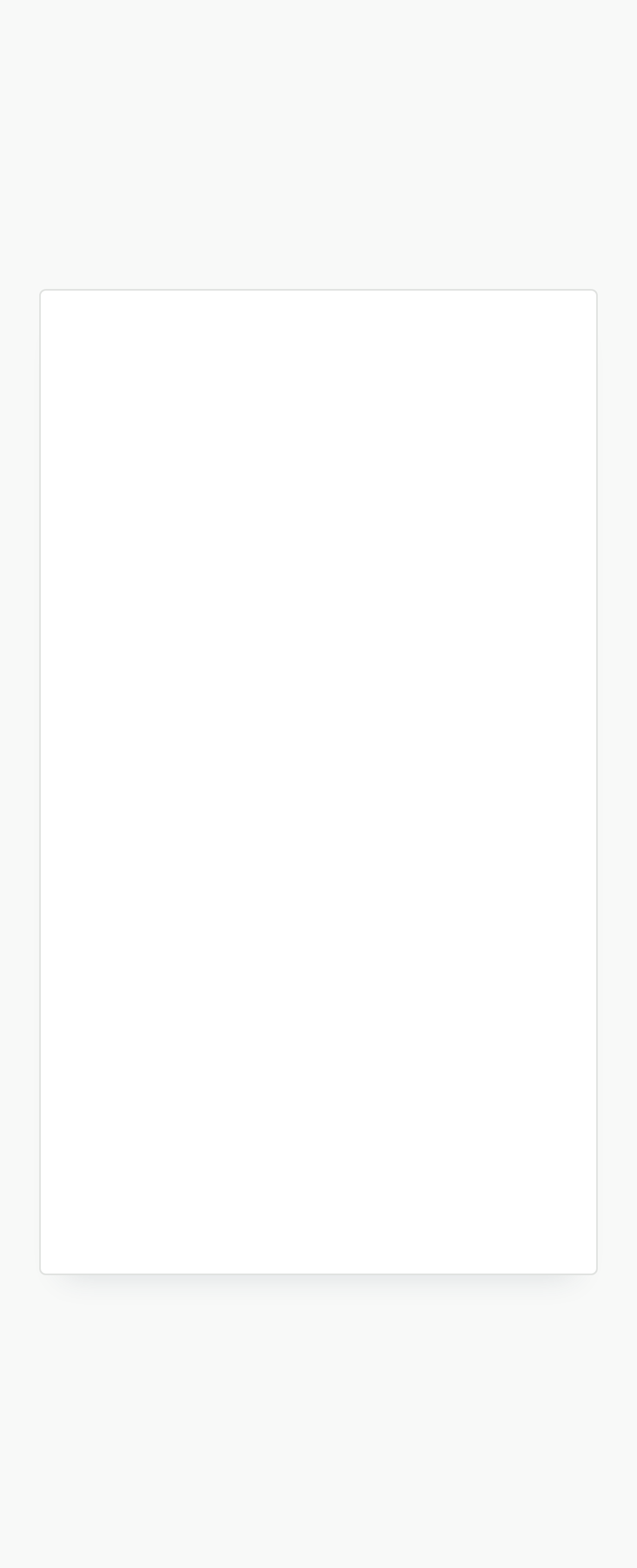What is the icon represented by ''?
From the image, provide a succinct answer in one word or a short phrase.

Previous